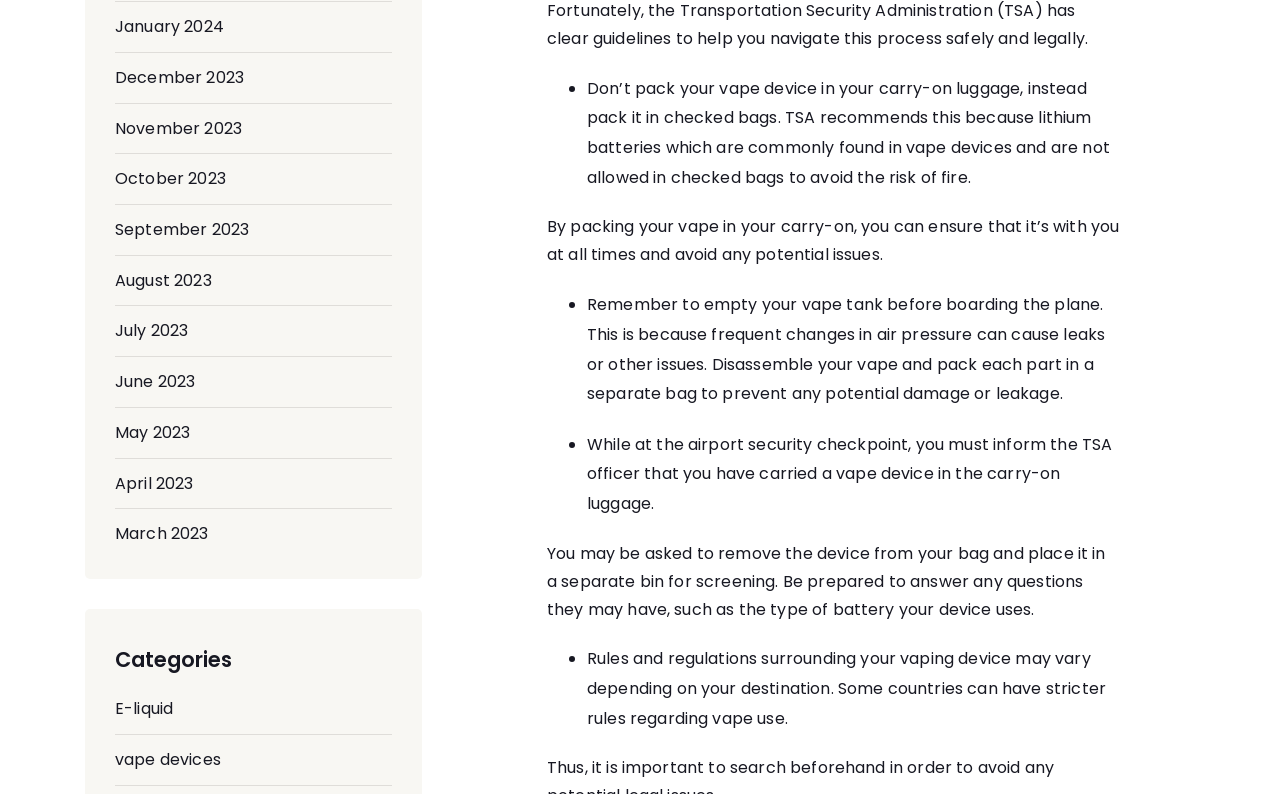What should you do with your vape device at the airport security checkpoint?
Based on the image, give a one-word or short phrase answer.

Inform the TSA officer